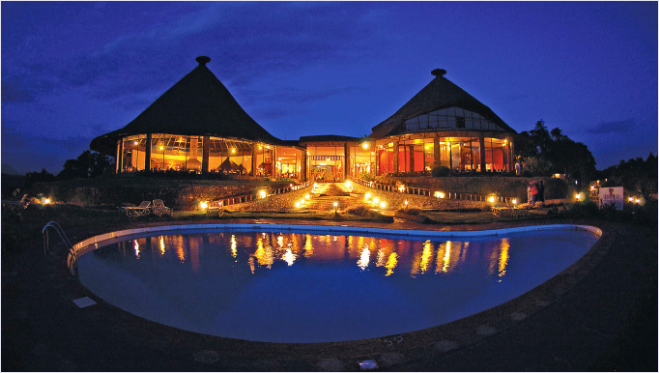Respond with a single word or phrase to the following question: What is reflected in the swimming pool?

Lodge's lights